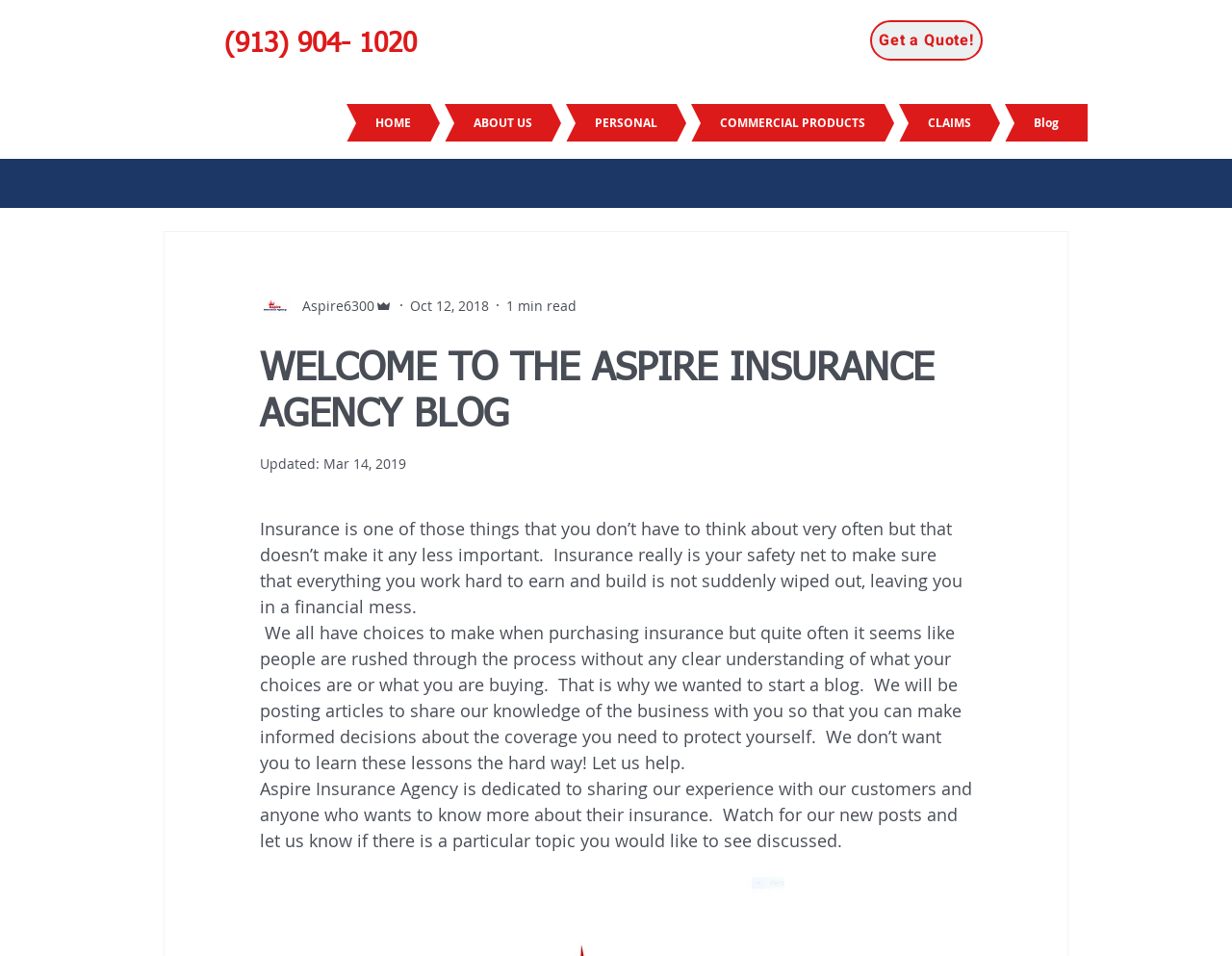Extract the main headline from the webpage and generate its text.

WELCOME TO THE ASPIRE INSURANCE AGENCY BLOG